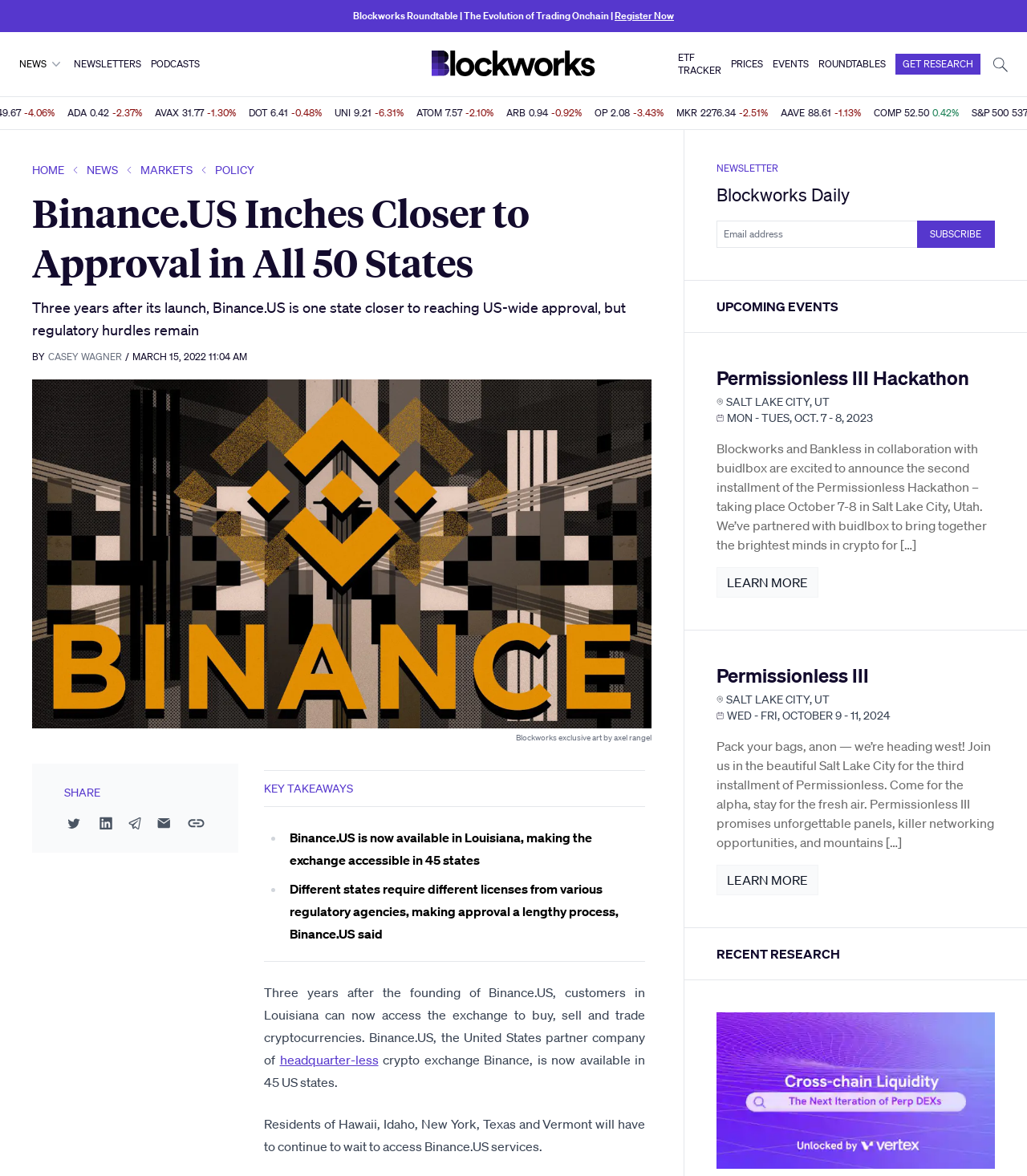Refer to the image and answer the question with as much detail as possible: Who wrote the article?

I found the answer by looking at the link 'CASEY WAGNER' which is located at [0.047, 0.298, 0.119, 0.309] and identifying it as the author's name.